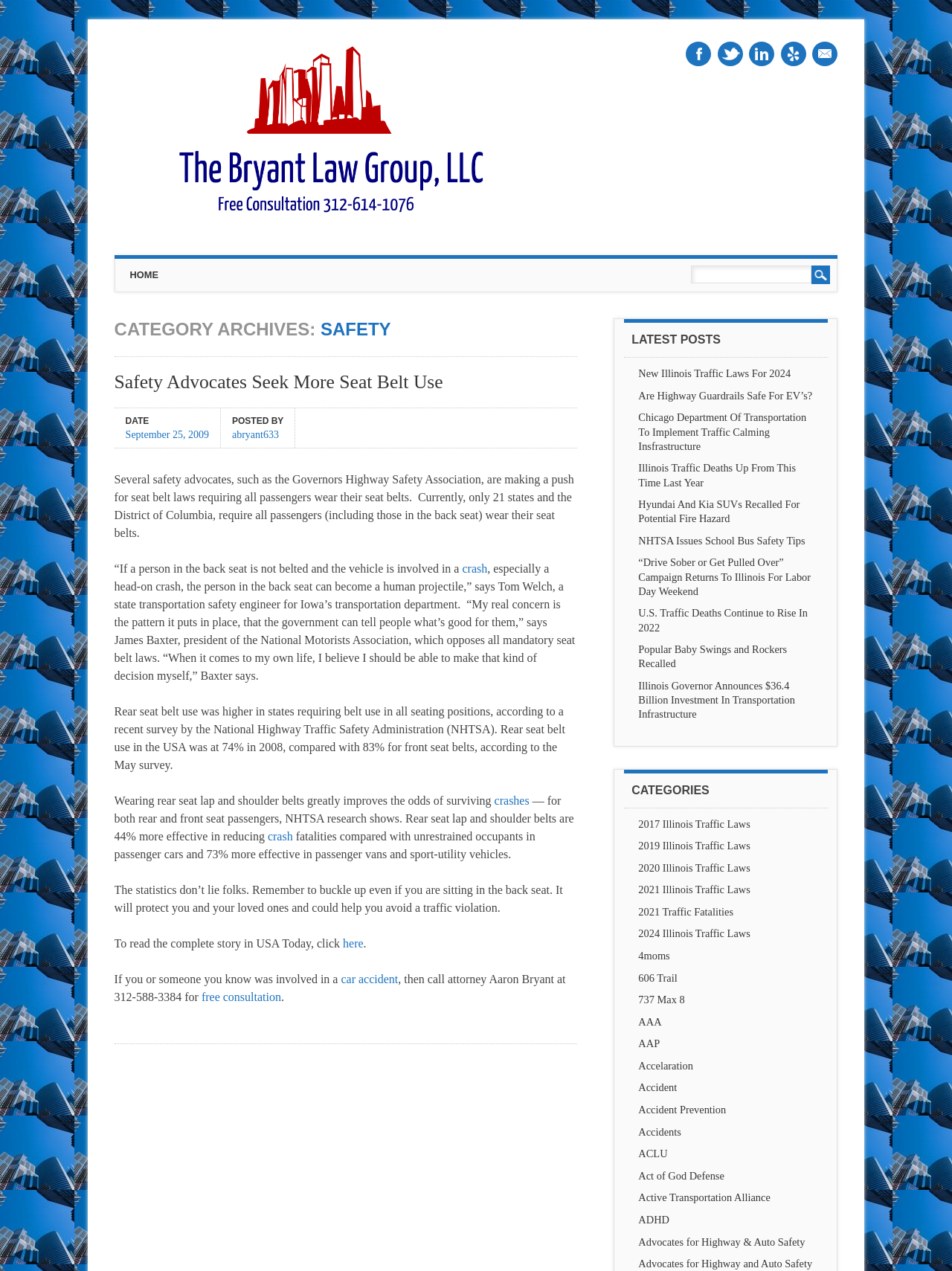What is the purpose of the search bar?
Please utilize the information in the image to give a detailed response to the question.

I found the answer by looking at the search bar located at the top right of the webpage. The search bar has a textbox and a search button, indicating that it is used to search the website for specific content.